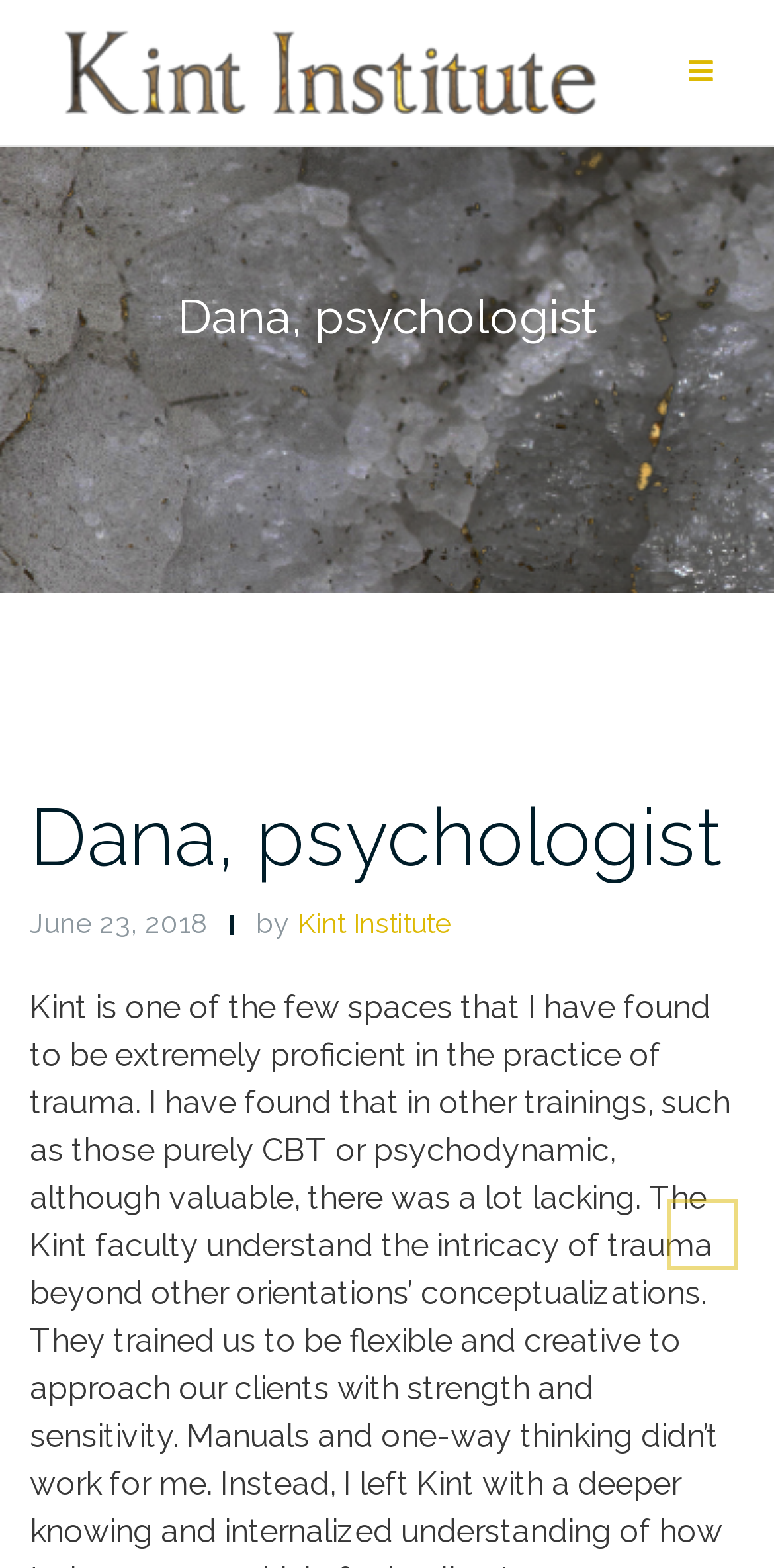Please provide a one-word or short phrase answer to the question:
What is the name of the institute?

Kint Institute